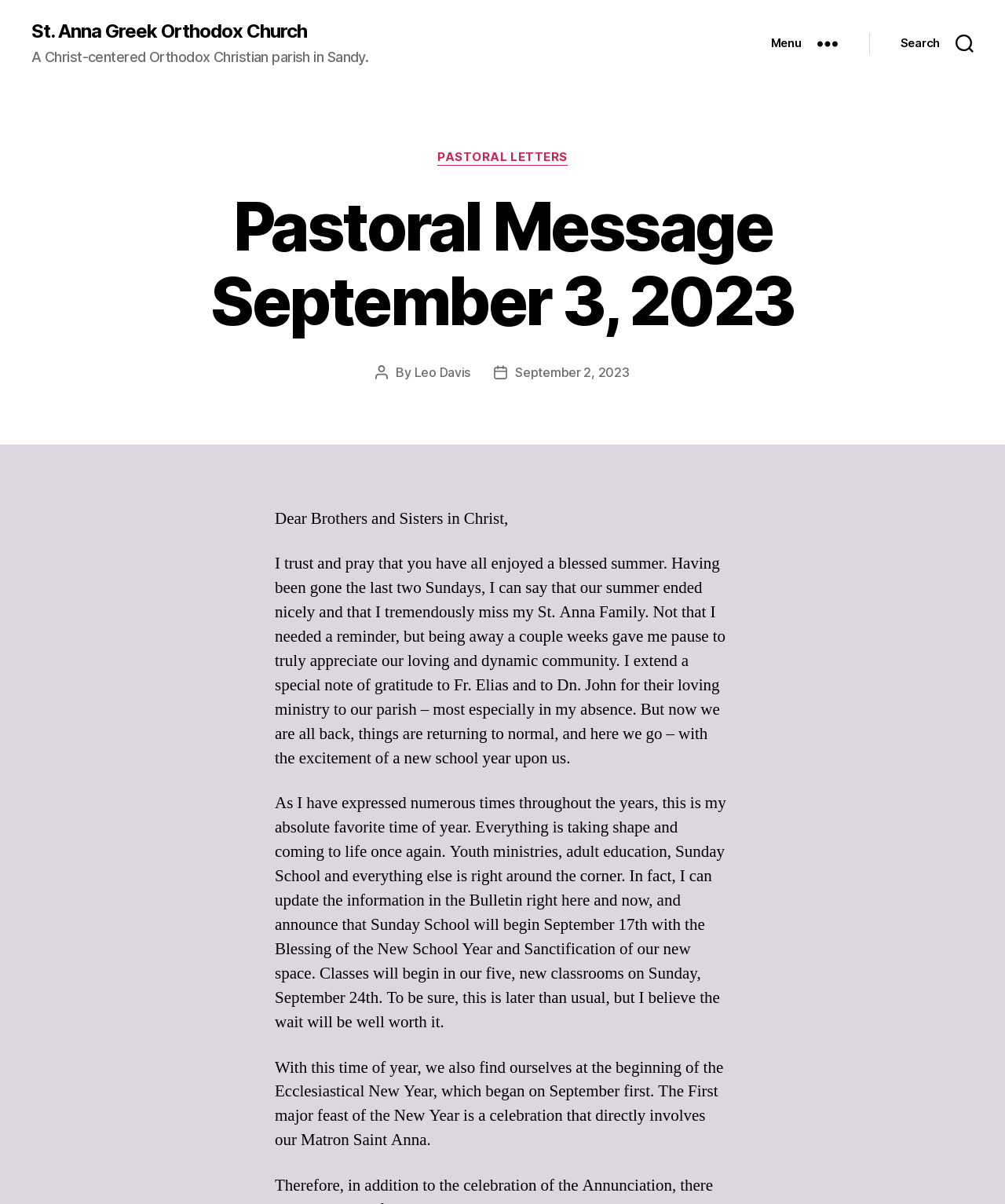Respond to the question with just a single word or phrase: 
What is the current season according to the pastoral message?

Summer